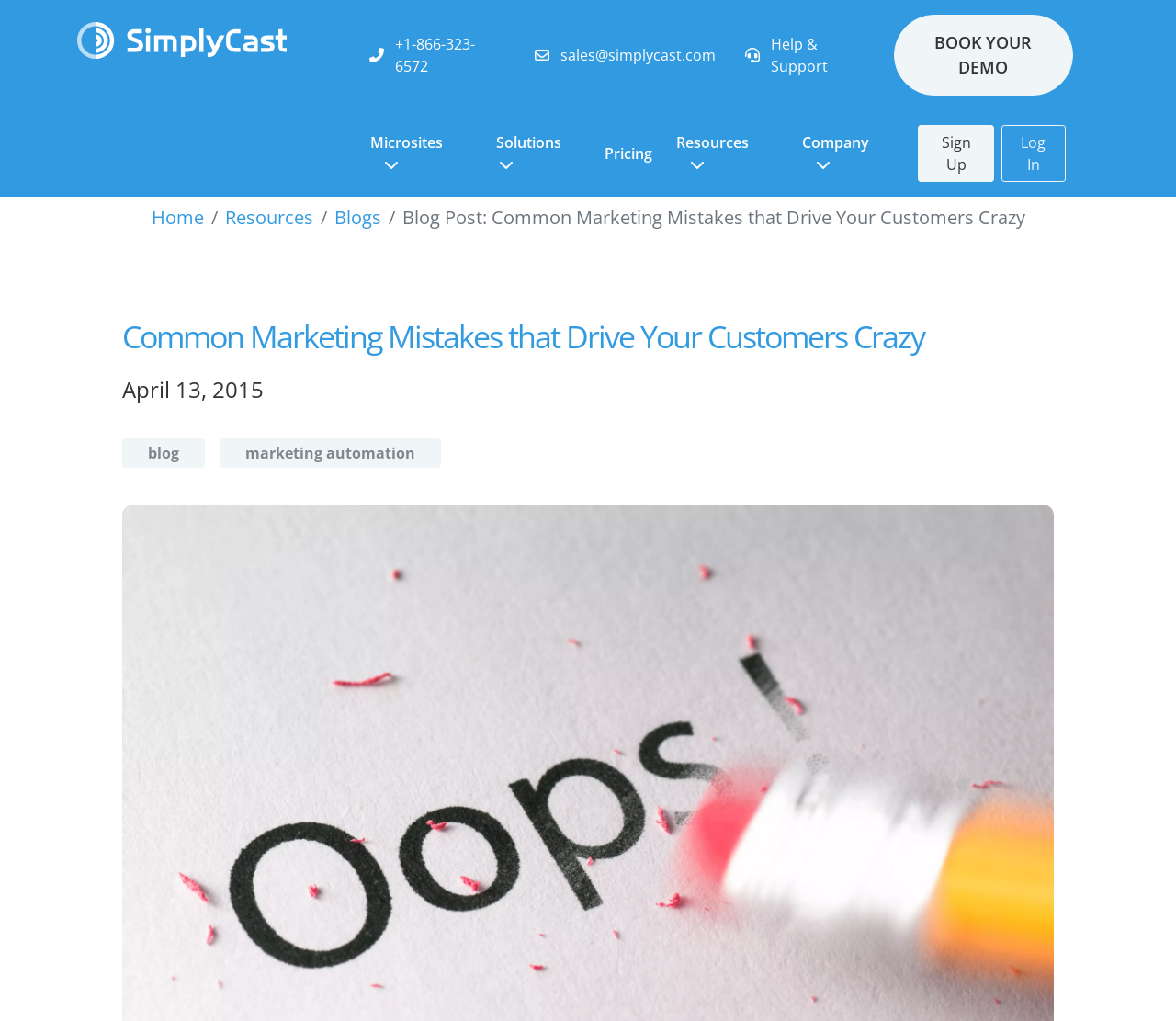Determine the bounding box coordinates of the clickable element to complete this instruction: "Click the BOOK YOUR DEMO button". Provide the coordinates in the format of four float numbers between 0 and 1, [left, top, right, bottom].

[0.76, 0.014, 0.912, 0.094]